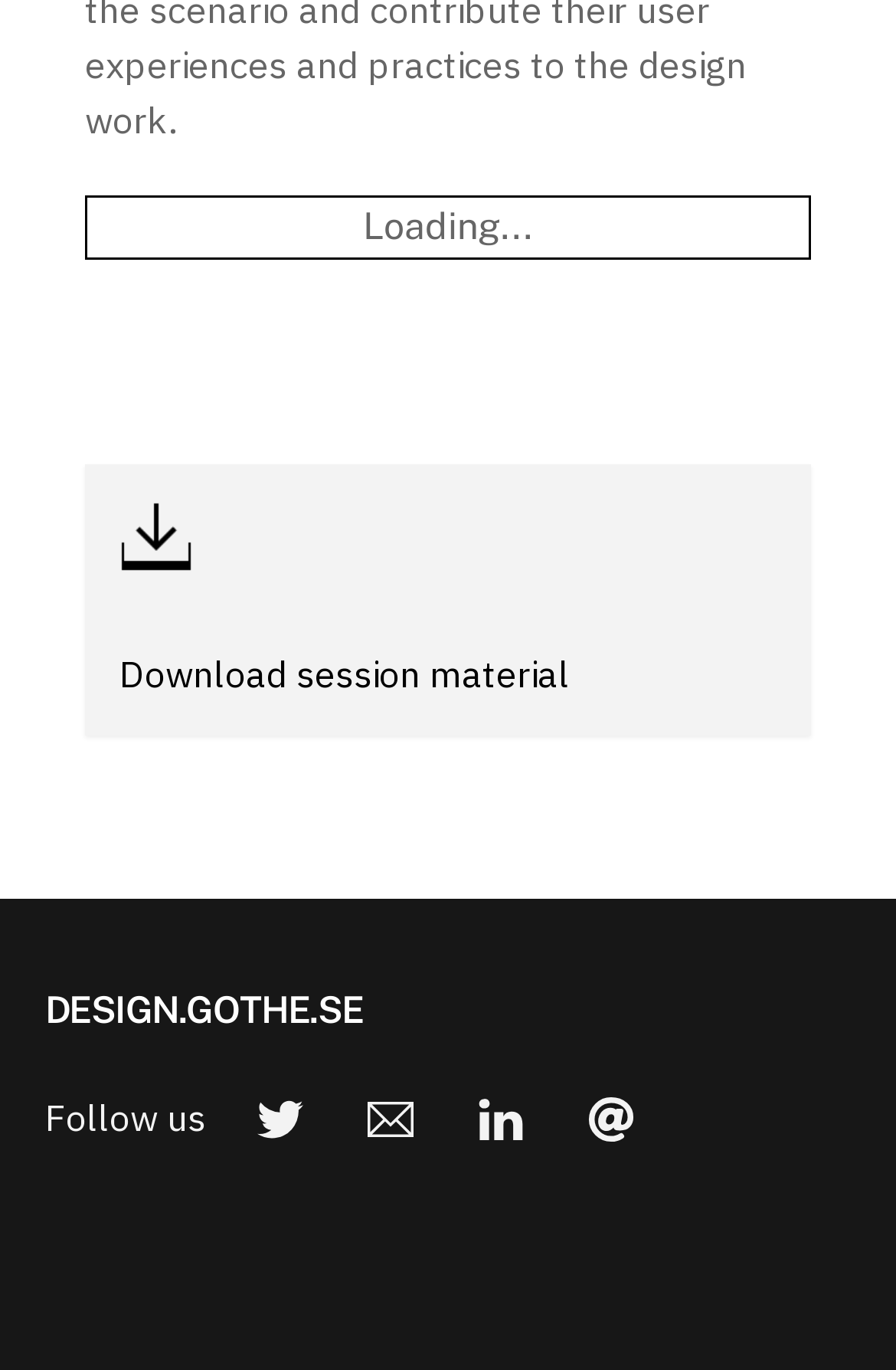What can be downloaded from this webpage?
Offer a detailed and exhaustive answer to the question.

The webpage provides an option to download session material, as indicated by the 'Download session material' static text element.